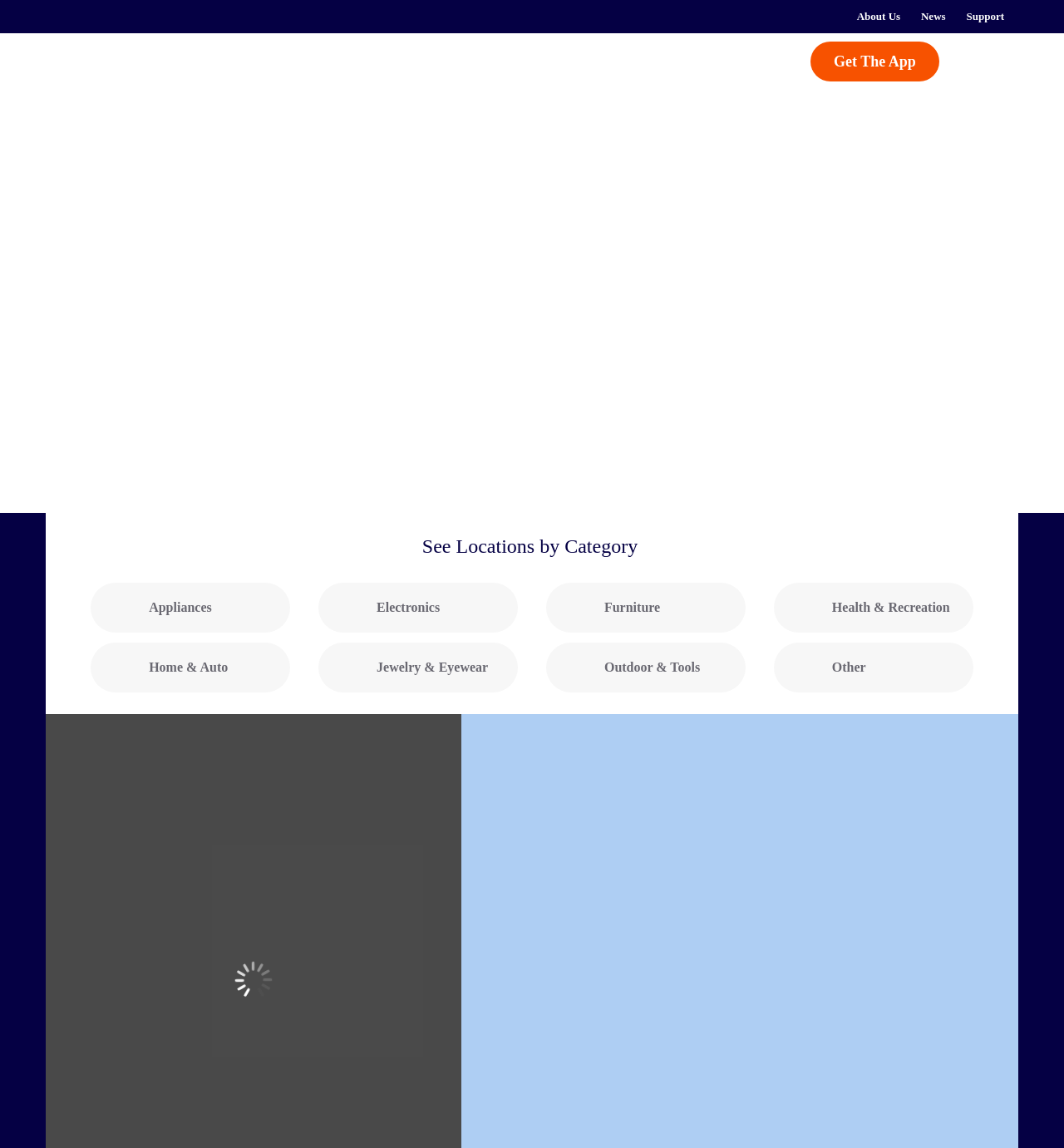Please locate the clickable area by providing the bounding box coordinates to follow this instruction: "Click to start a conversation with Maahs".

None